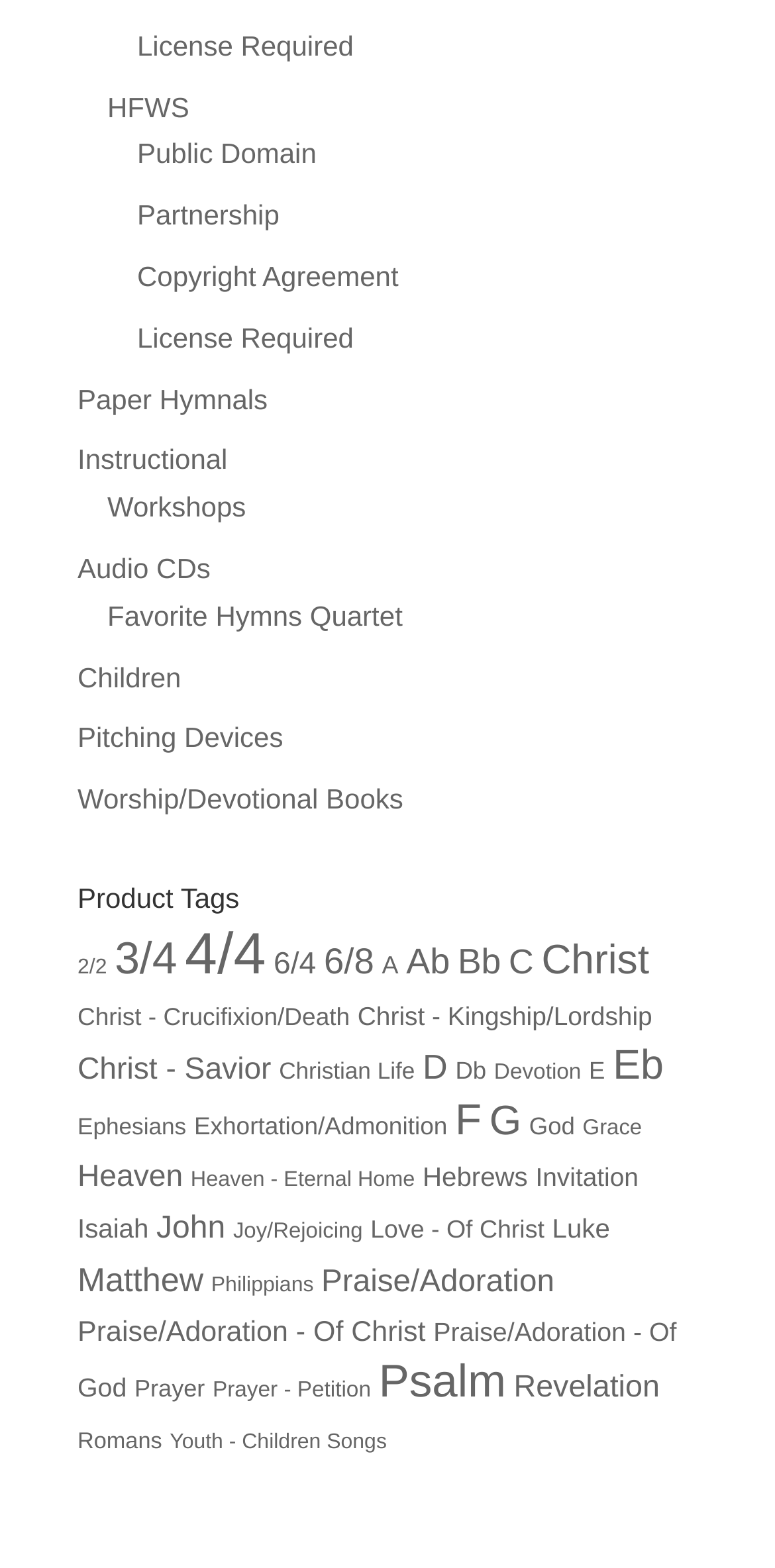Determine the bounding box for the UI element as described: "Pitching Devices". The coordinates should be represented as four float numbers between 0 and 1, formatted as [left, top, right, bottom].

[0.1, 0.46, 0.365, 0.481]